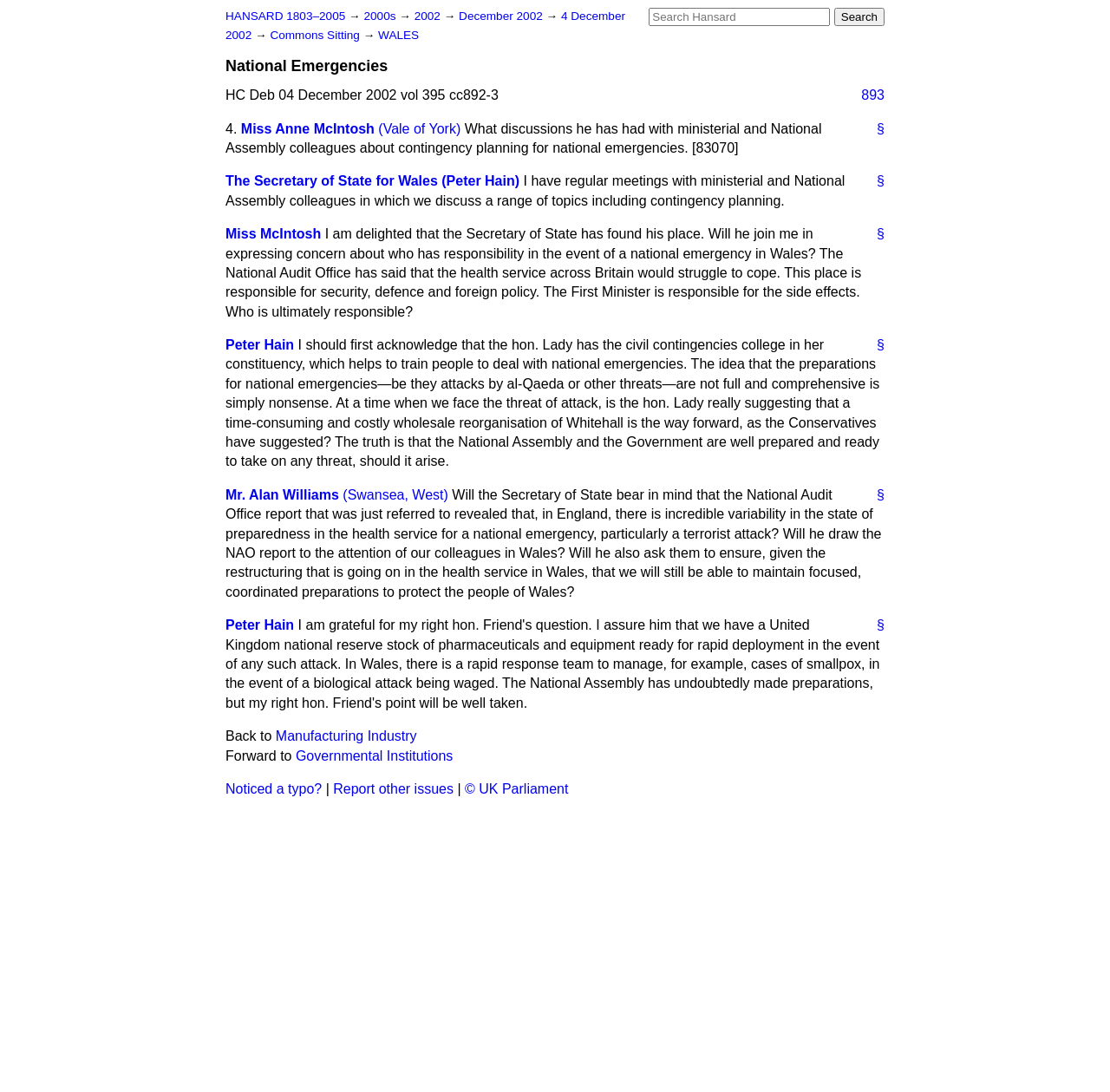What is the date of the Commons Sitting?
Carefully analyze the image and provide a thorough answer to the question.

The date of the Commons Sitting can be determined by examining the webpage content, specifically the text 'HC Deb 04 December 2002 vol 395 cc892-3', which indicates the date of the sitting.